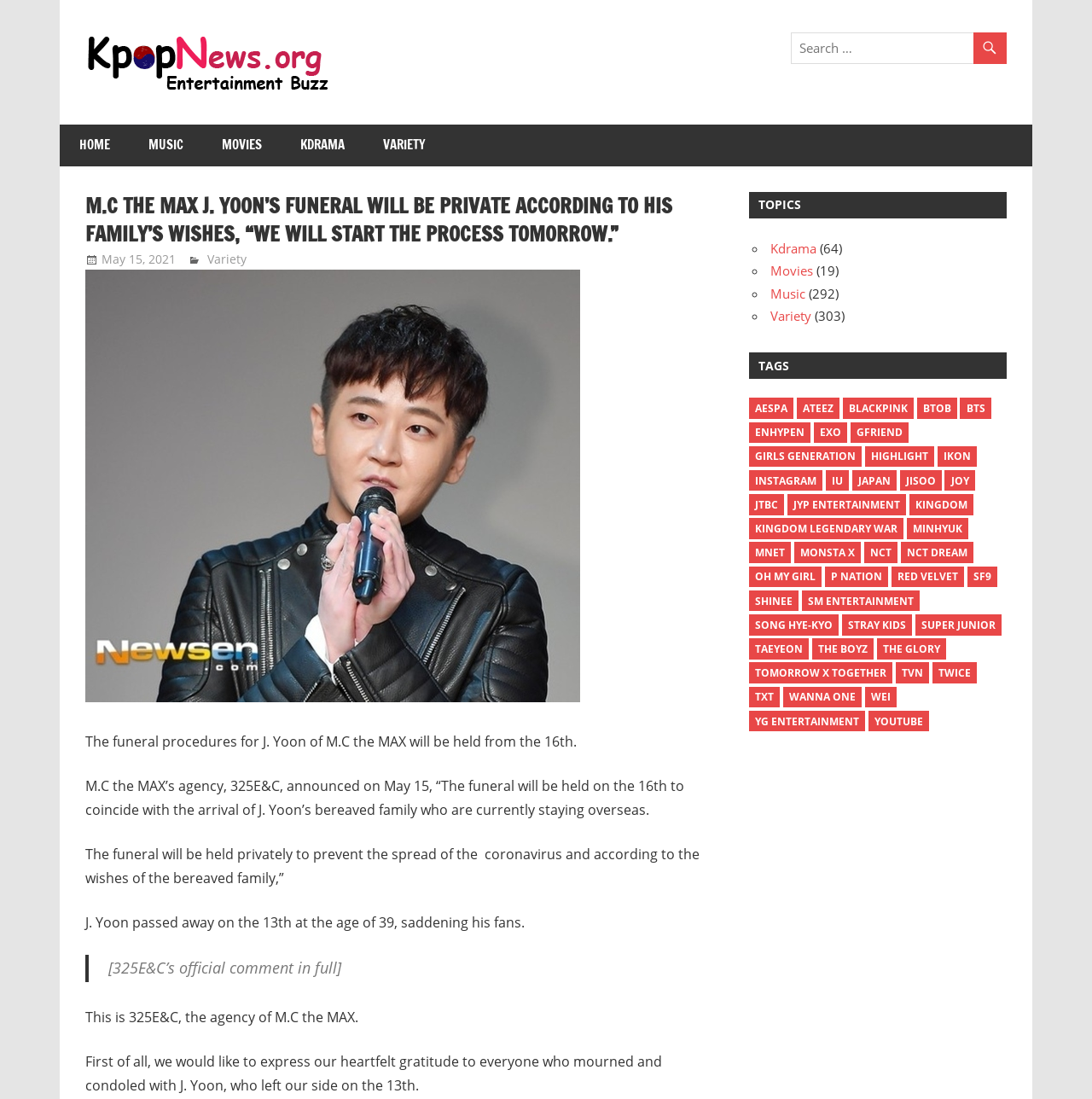Determine the bounding box coordinates of the section to be clicked to follow the instruction: "Check the latest post 'Facts Vs Feelings Take 5 – Are We Slowing Down?'". The coordinates should be given as four float numbers between 0 and 1, formatted as [left, top, right, bottom].

None